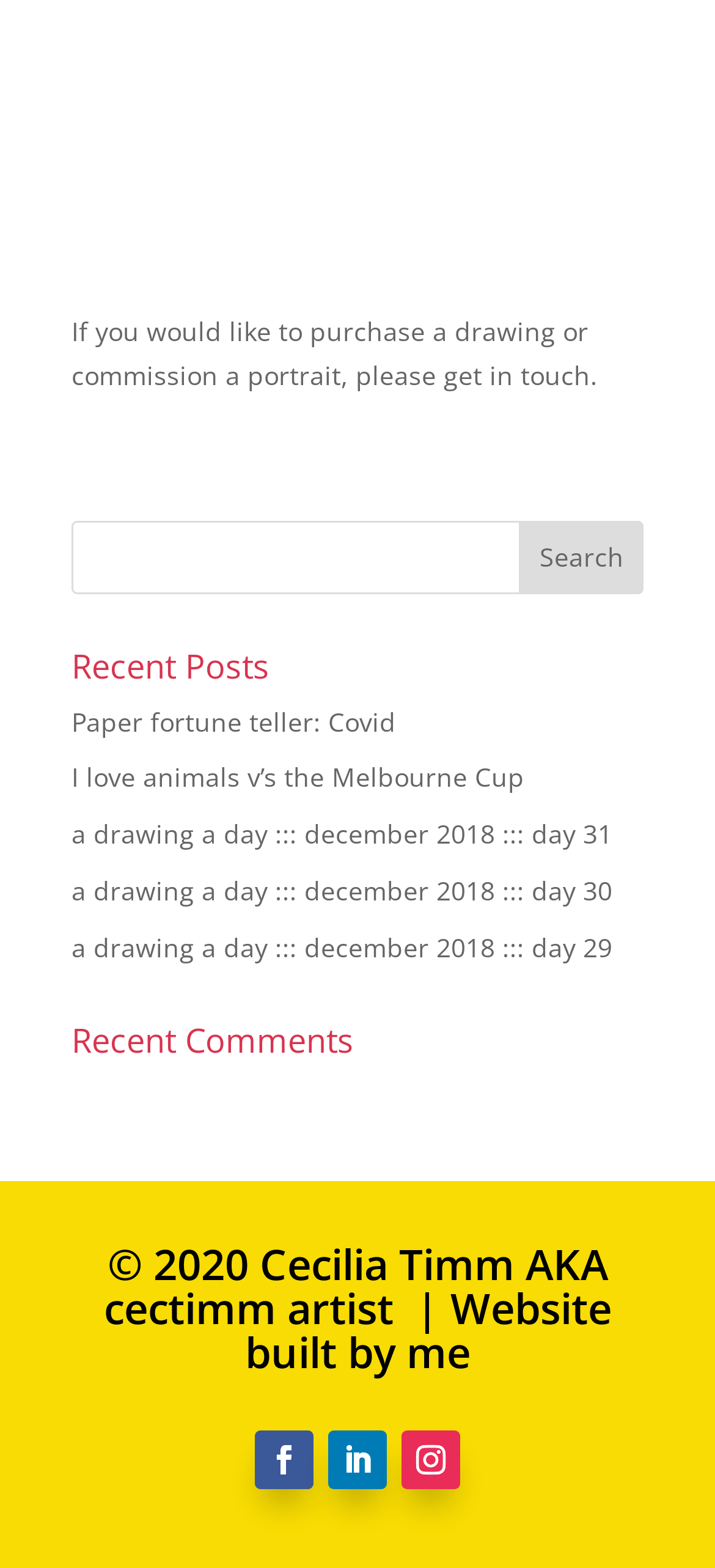What is the purpose of the 'Recent Comments' section?
Refer to the image and provide a concise answer in one word or phrase.

To display recent comments